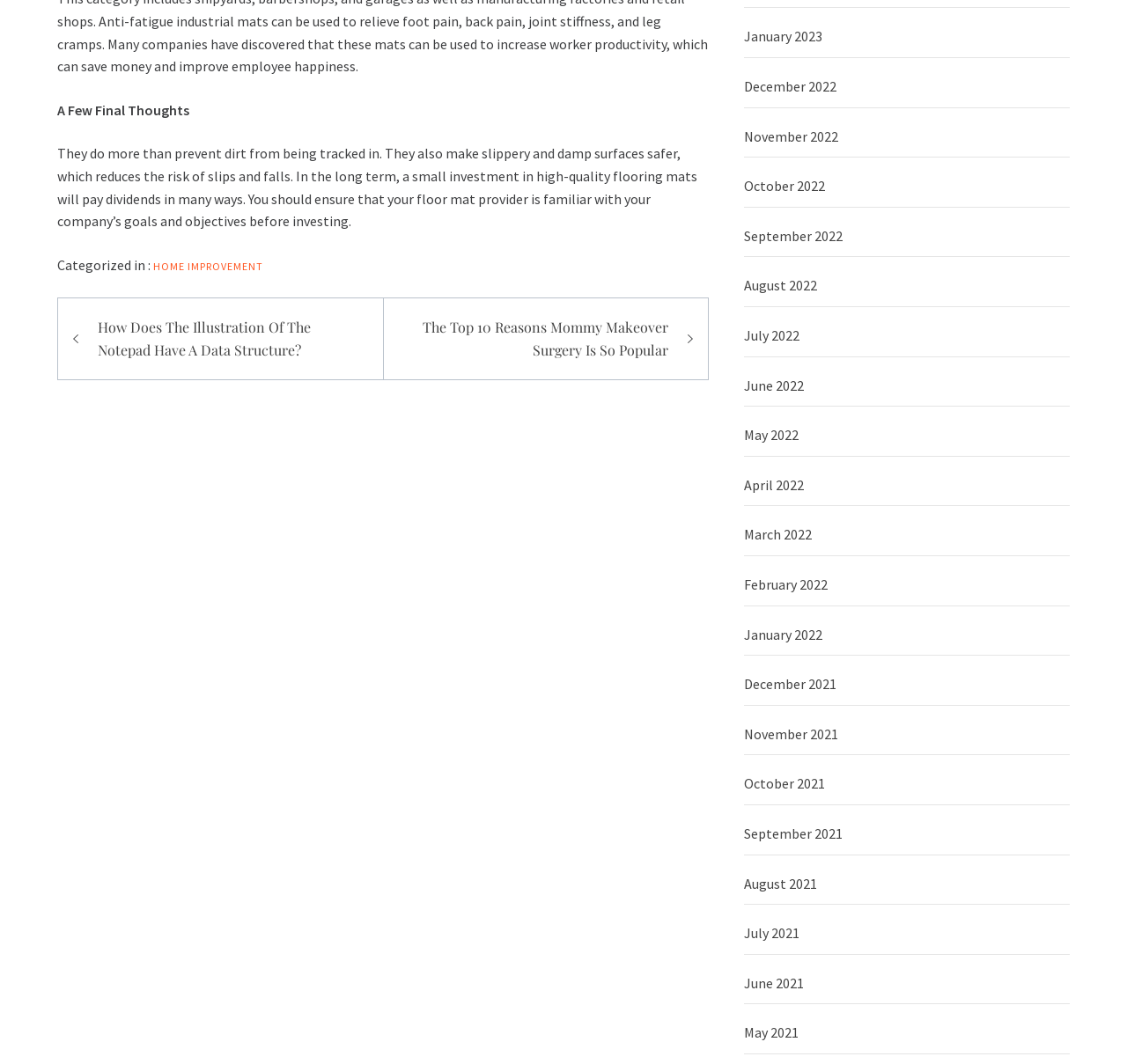Find the bounding box coordinates of the area that needs to be clicked in order to achieve the following instruction: "Browse 'December 2022' archive". The coordinates should be specified as four float numbers between 0 and 1, i.e., [left, top, right, bottom].

[0.66, 0.063, 0.949, 0.101]